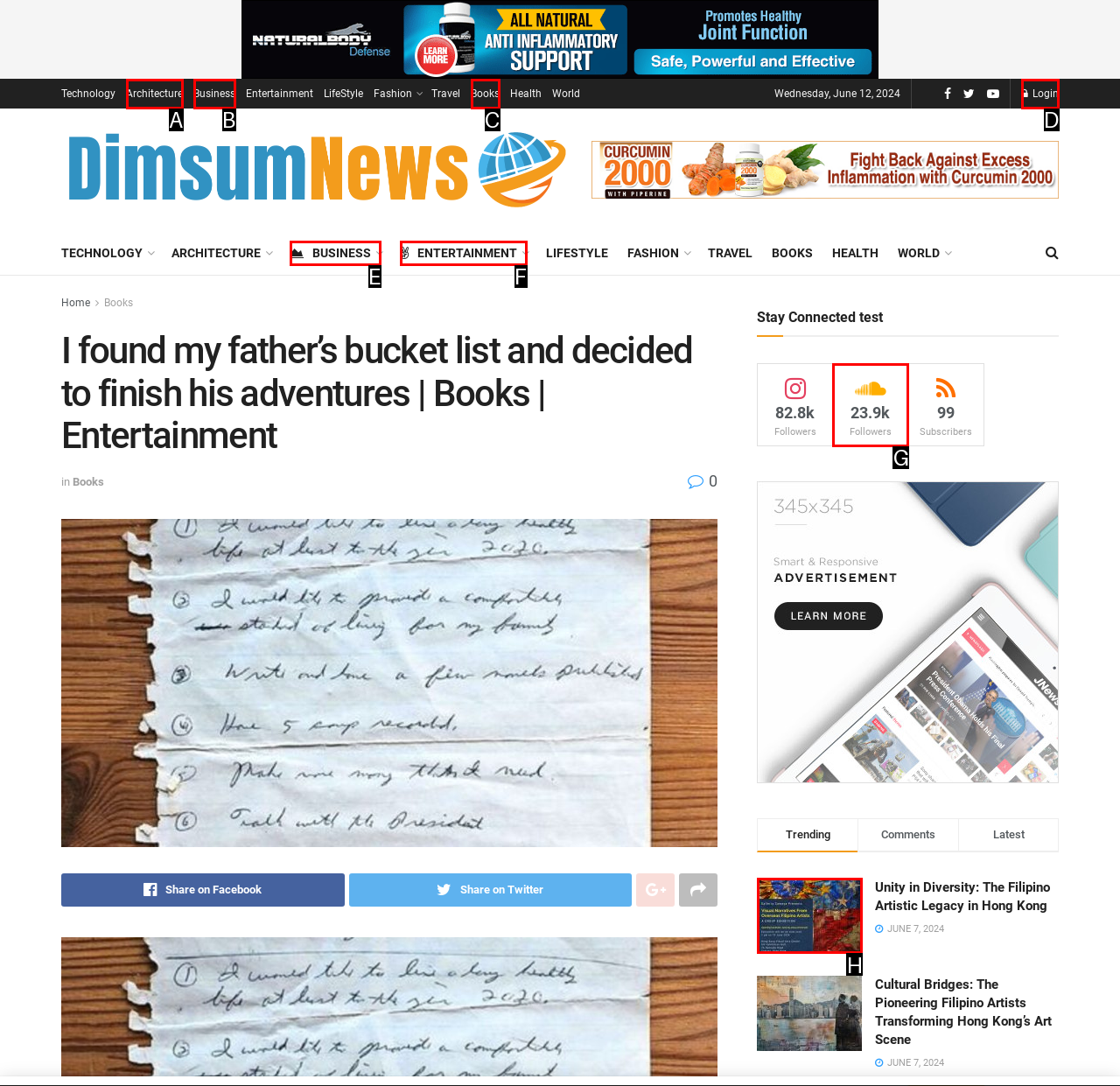For the task "Click on the 'Visual Narrative Exhibition Final - 2' link", which option's letter should you click? Answer with the letter only.

H